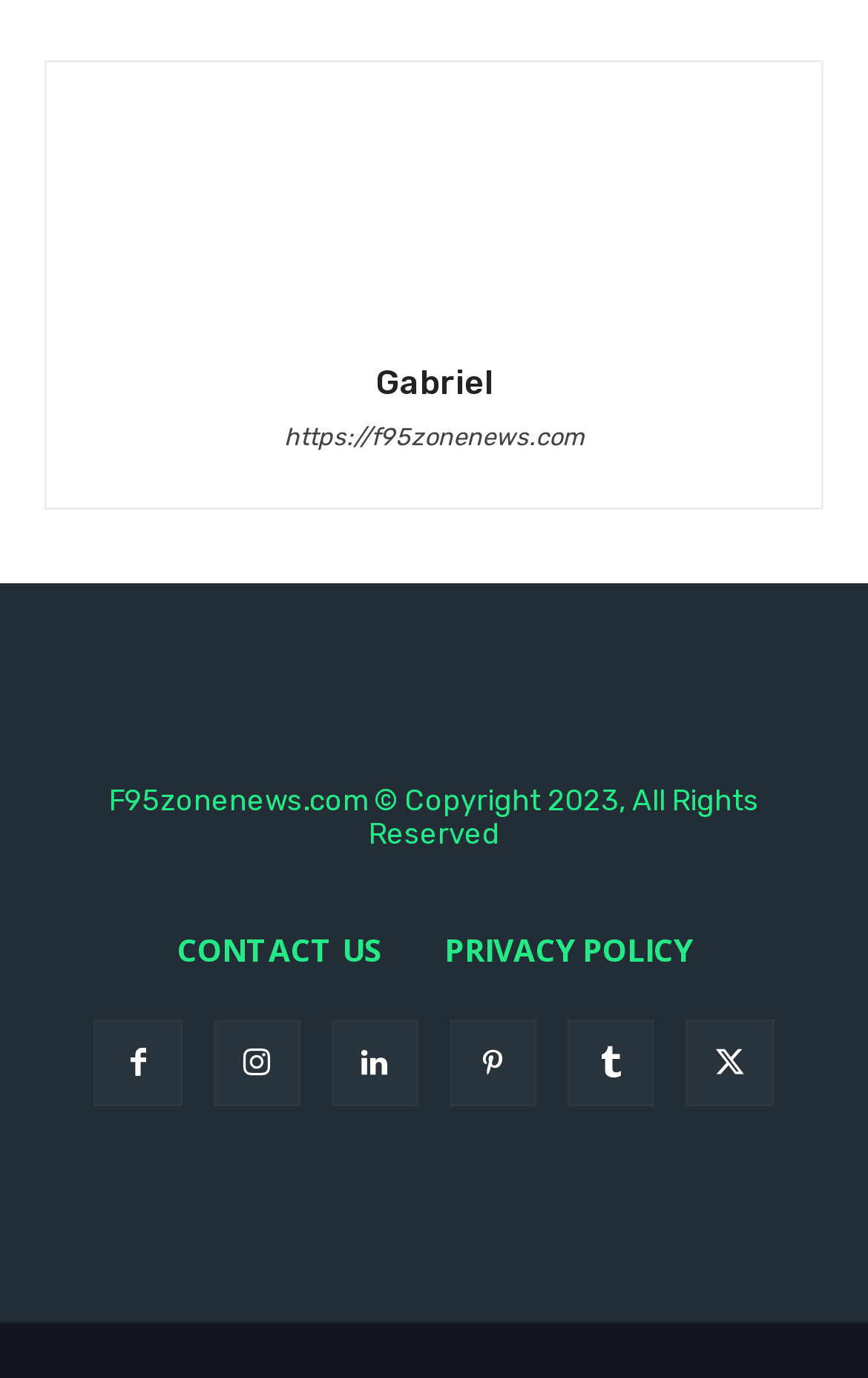Please provide the bounding box coordinates for the UI element as described: "Contact Us". The coordinates must be four floats between 0 and 1, represented as [left, top, right, bottom].

[0.168, 0.651, 0.476, 0.728]